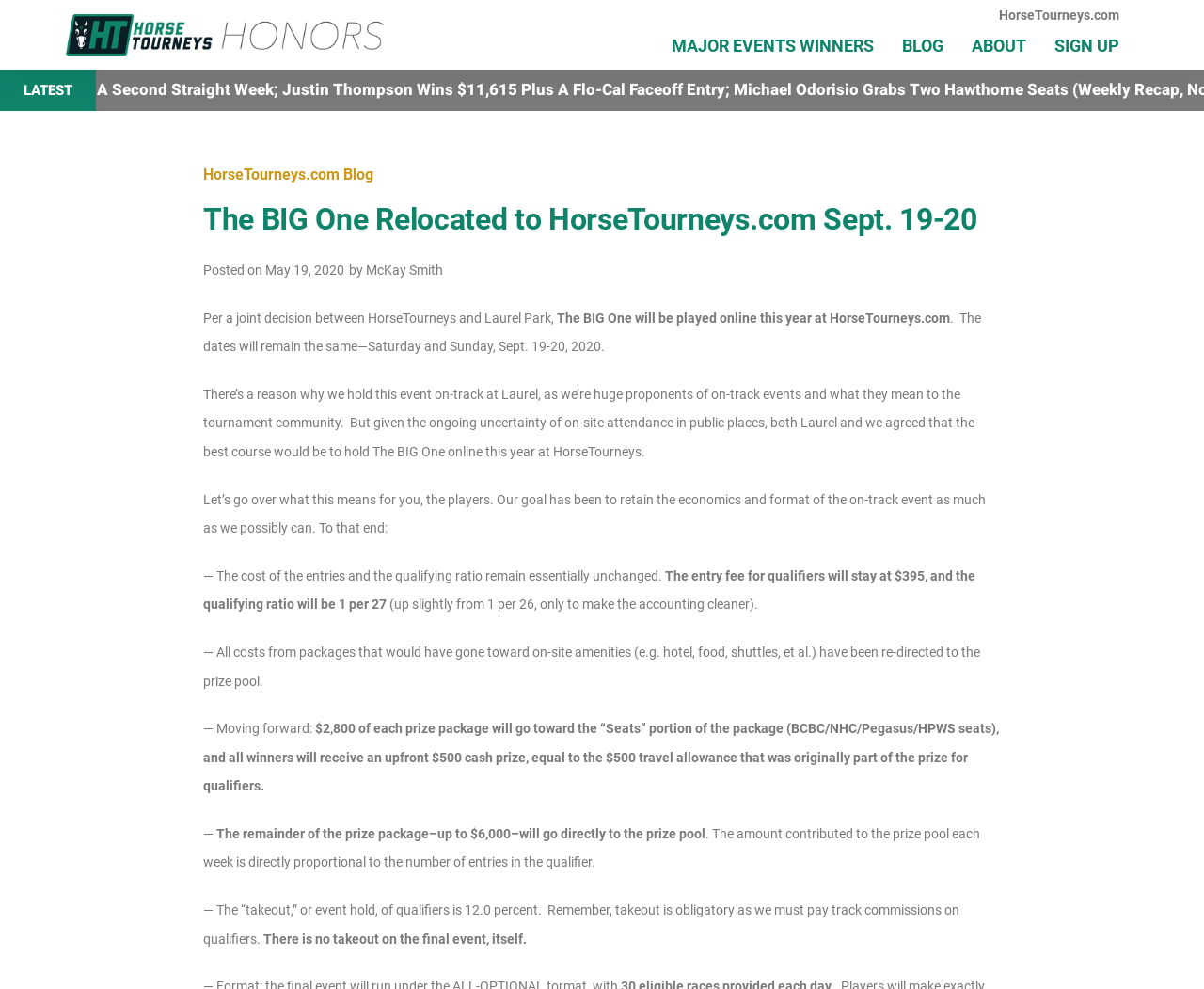Please study the image and answer the question comprehensively:
What is the upfront cash prize for winners?

According to the webpage, 'all winners will receive an upfront $500 cash prize, equal to the $500 travel allowance that was originally part of the prize for qualifiers' as stated in the paragraph discussing the prize package changes.